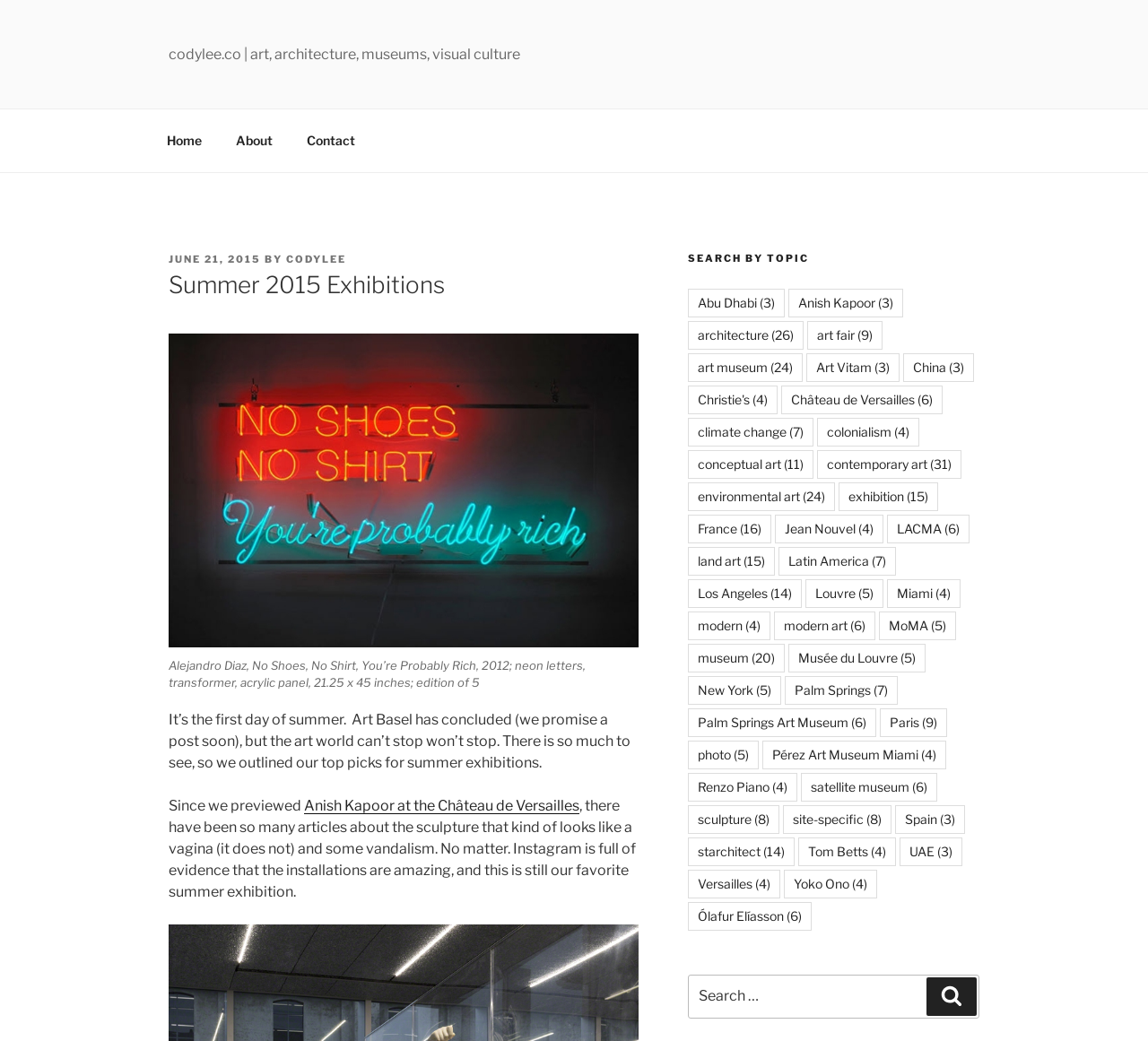What is the name of the museum mentioned in the blog post?
Use the image to answer the question with a single word or phrase.

LACMA